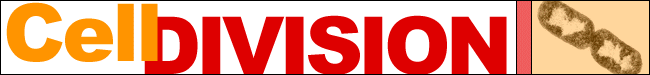Give a short answer using one word or phrase for the question:
What is the biological process emphasized in the image?

Mitosis